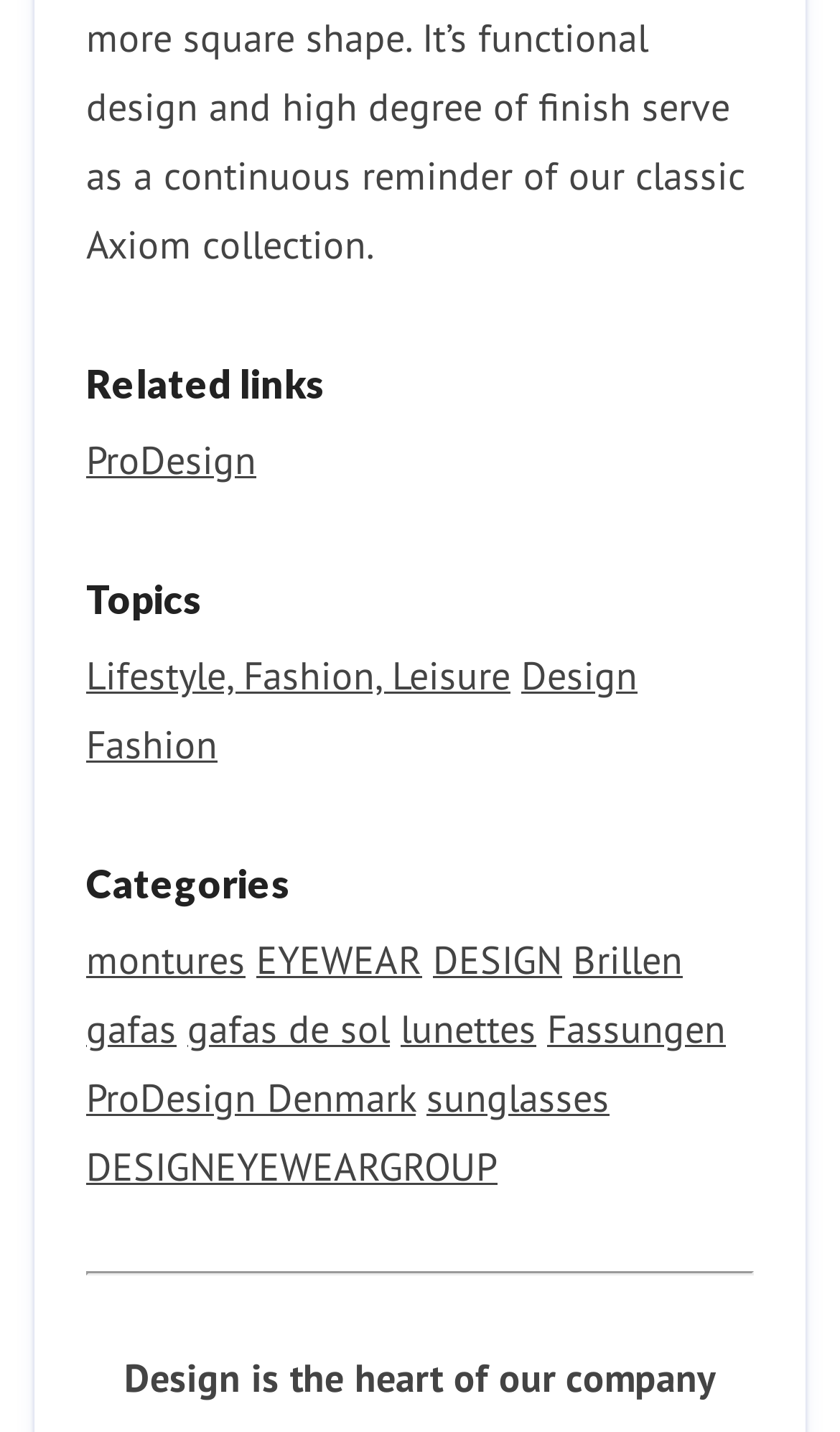Pinpoint the bounding box coordinates of the clickable area necessary to execute the following instruction: "Visit Kirklees Council homepage". The coordinates should be given as four float numbers between 0 and 1, namely [left, top, right, bottom].

None